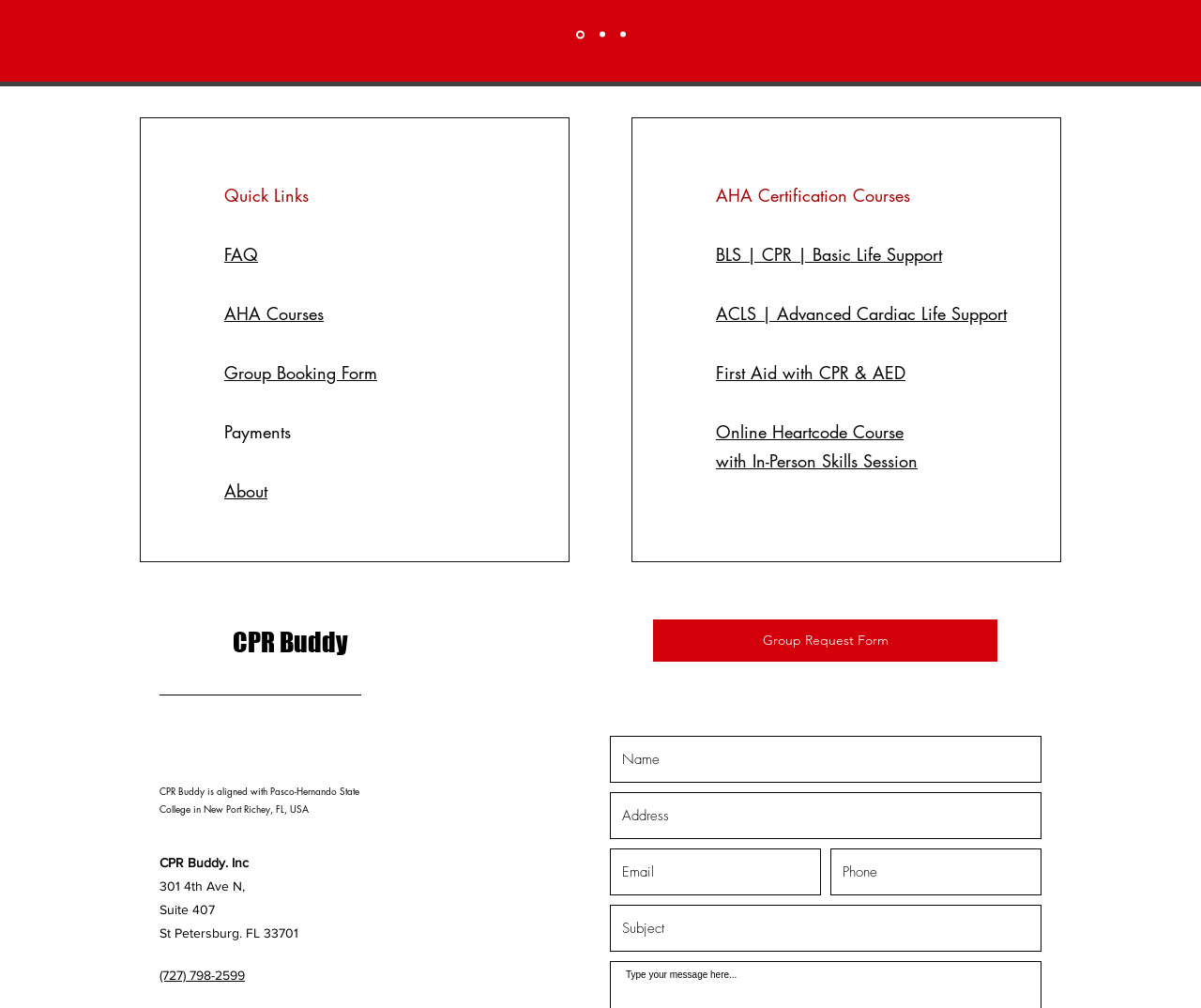Locate the bounding box coordinates of the area that needs to be clicked to fulfill the following instruction: "Go to Wireless KIT FA GC 170 product". The coordinates should be in the format of four float numbers between 0 and 1, namely [left, top, right, bottom].

None